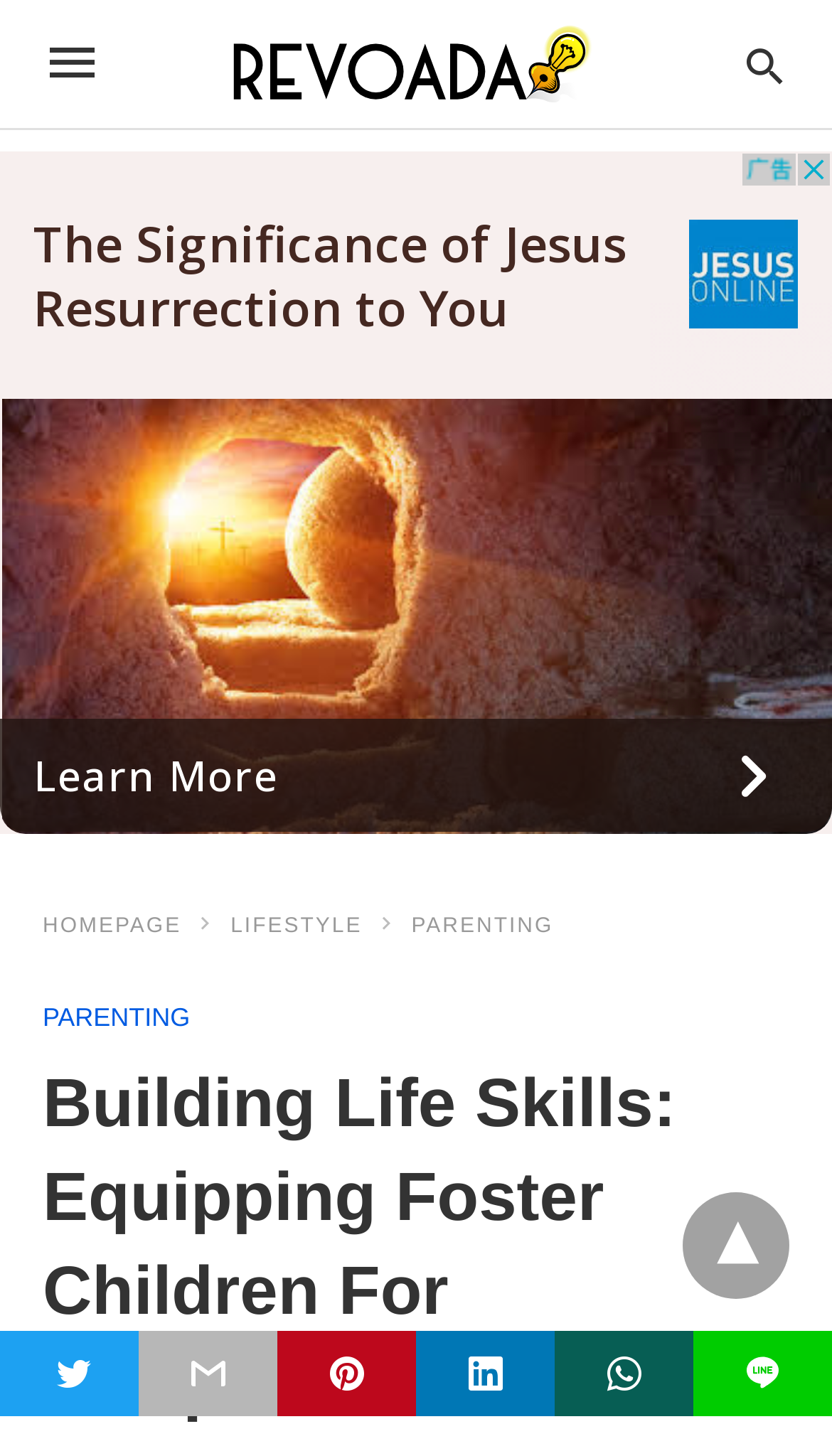Is there a logo on the webpage?
Based on the image, respond with a single word or phrase.

Yes